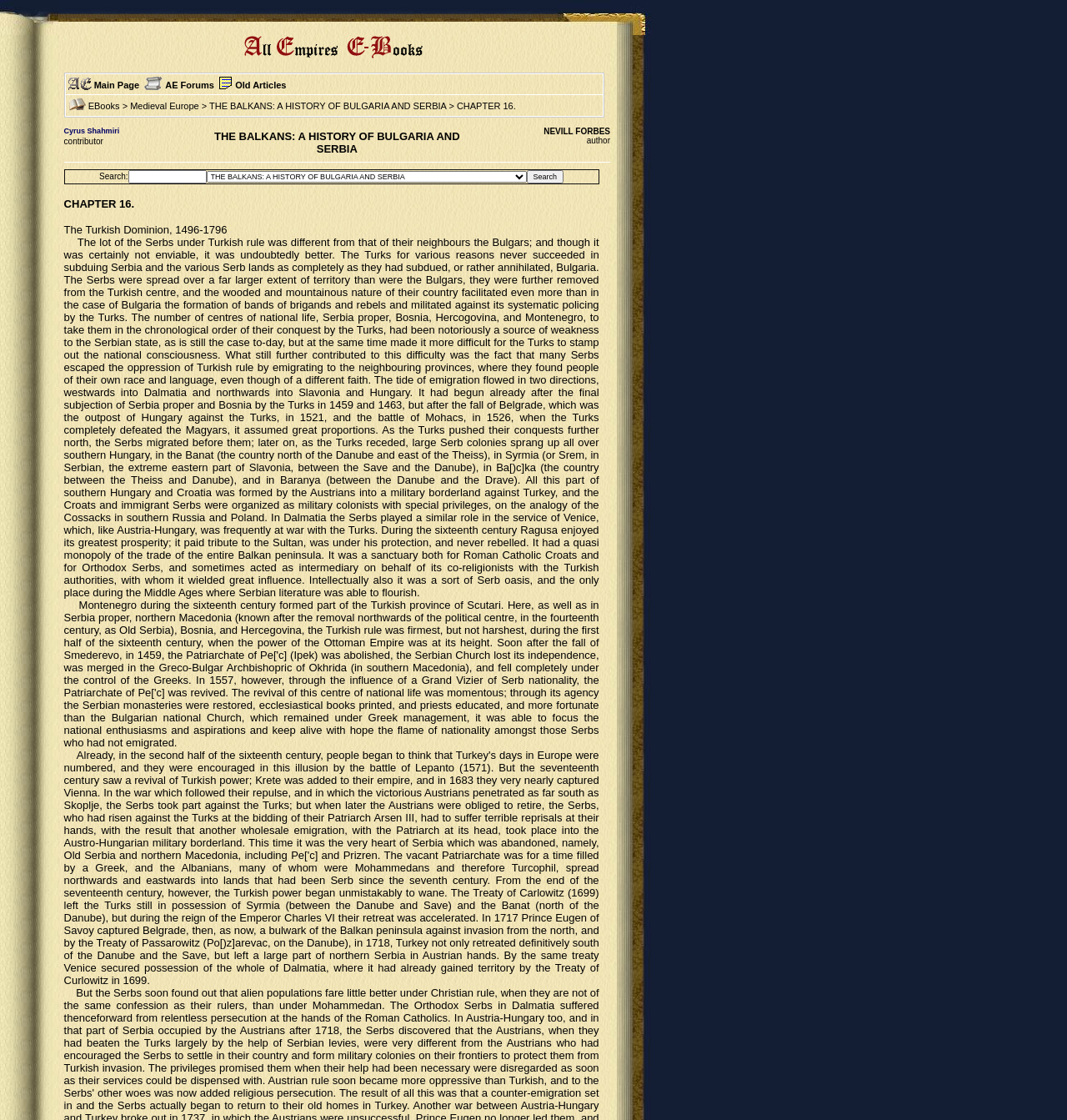Explain the contents of the webpage comprehensively.

The webpage is about "THE BALKANS: A HISTORY OF BULGARIA AND SERBIA, CHAPTER 16." and appears to be an e-book or online book chapter. At the top, there are three images, with the first one being small and located at the top-left corner, the second one being larger and situated at the top-center, and the third one being small again and placed at the top-right corner.

Below the images, there is a navigation menu with links to "Main Page", "AE Forum", and "Old Articles". The menu is divided into two sections, with the first section containing links to "EBooks", "Medieval Europe", and "THE BALKANS: A HISTORY OF BULGARIA AND SERBIA", and the second section displaying the chapter title "CHAPTER 16.".

On the left side of the page, there is a section dedicated to the book's author and contributor, with links to "Cyrus Shahmiri" and "NEVILL FORBES". Below this section, there is a horizontal separator line, followed by a search bar with a dropdown menu and a "Search" button.

The main content of the page is a long text passage that discusses the history of Serbia and Bulgaria under Turkish rule. The passage is divided into paragraphs and covers topics such as the differences in the treatment of Serbs and Bulgars by the Turks, the formation of bands of brigands and rebels, and the emigration of Serbs to neighboring provinces.

At the bottom of the page, there is a small amount of whitespace, followed by a single line of text that appears to be a separator or a footer.